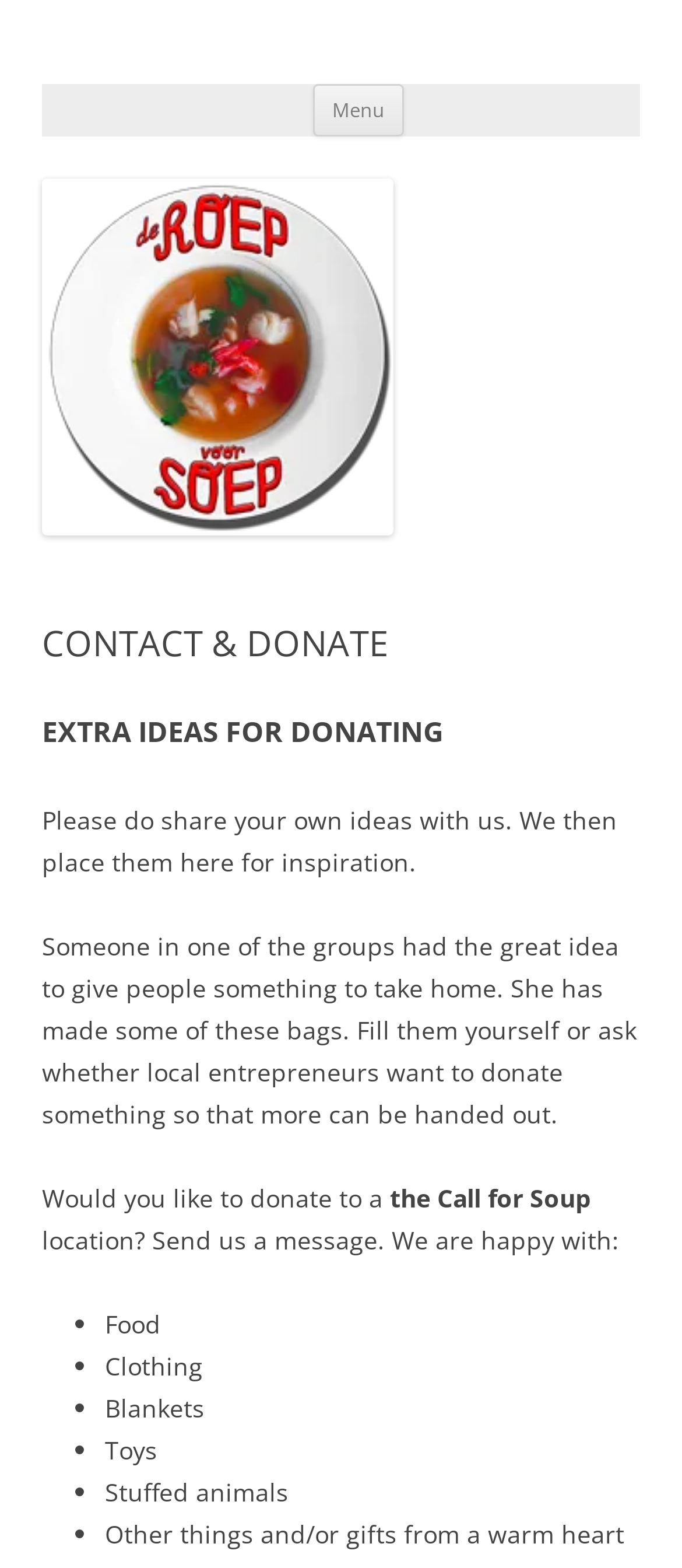Provide a short answer to the following question with just one word or phrase: How can I share my own donation ideas?

Send a message